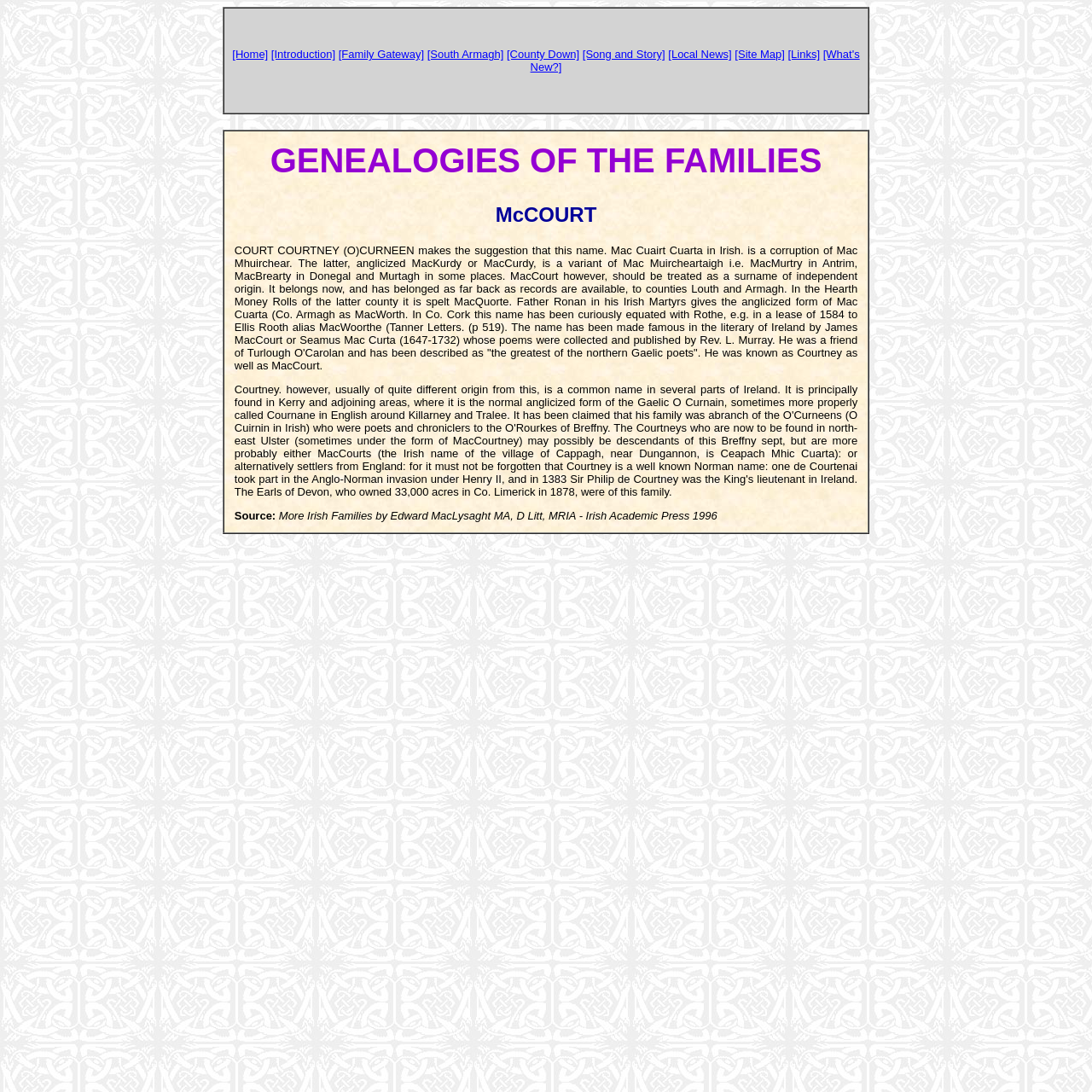Find the bounding box coordinates of the area that needs to be clicked in order to achieve the following instruction: "View the Family Gateway page". The coordinates should be specified as four float numbers between 0 and 1, i.e., [left, top, right, bottom].

[0.31, 0.044, 0.388, 0.056]